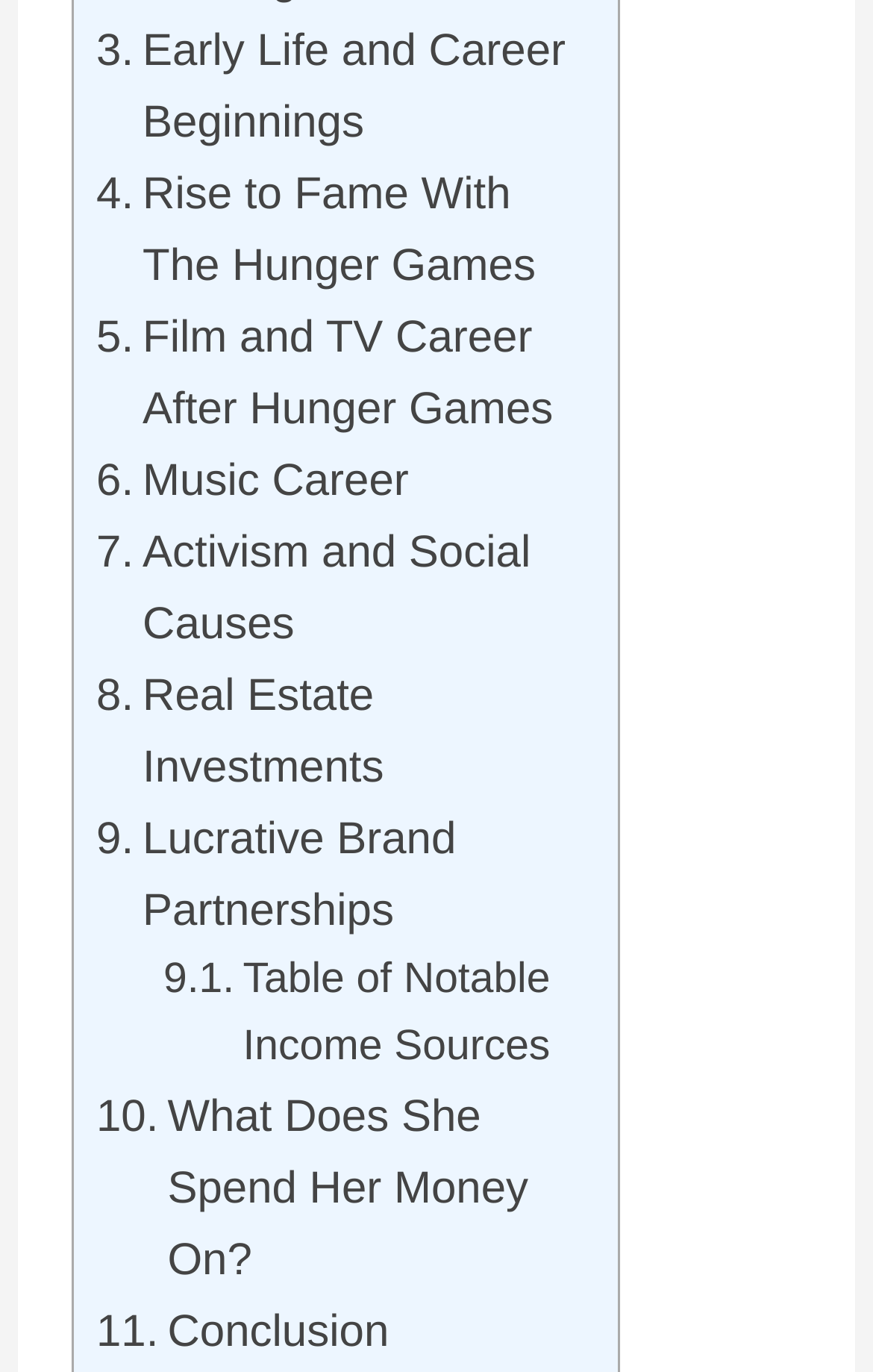What is the last section of the webpage about?
Please provide an in-depth and detailed response to the question.

The last link on the webpage is titled 'Conclusion', indicating that it summarizes the content of the webpage or provides a final thought about Jennifer Lawrence.